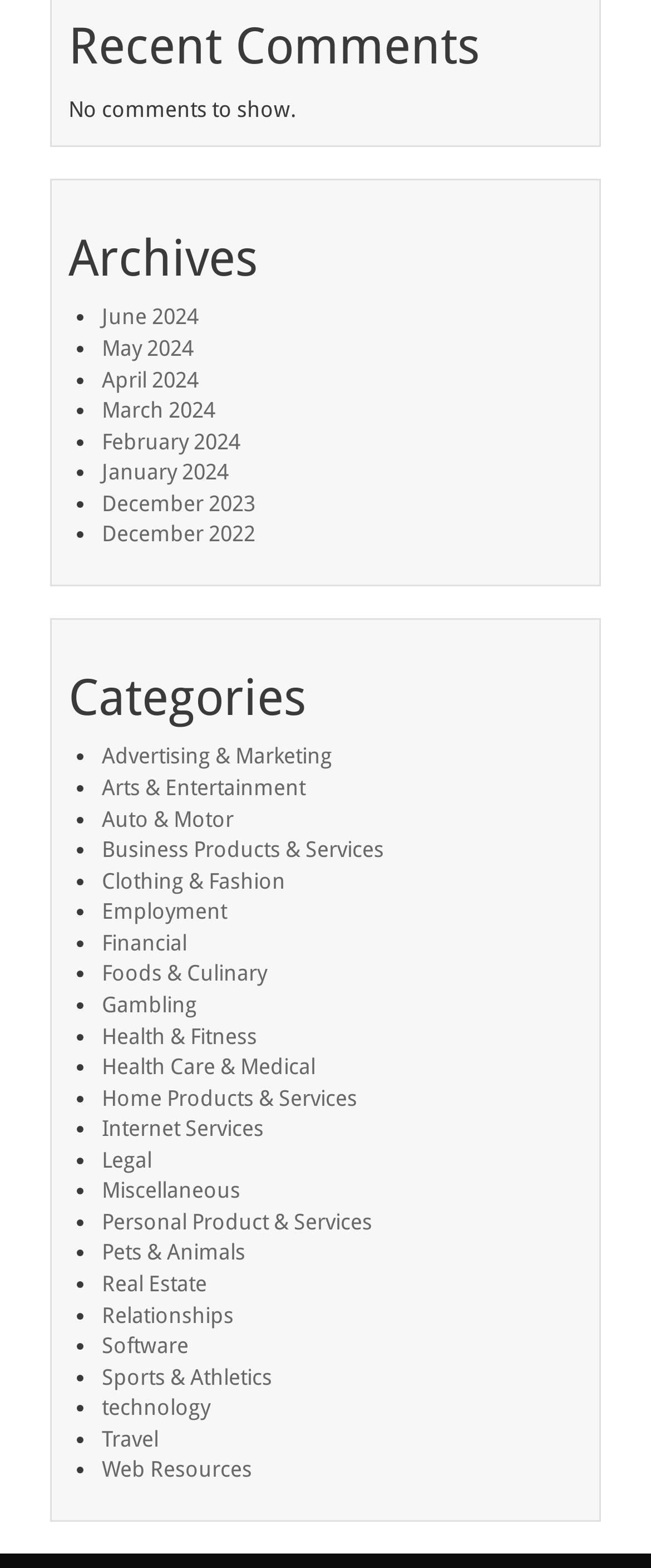How many months are listed under Archives?
Please provide a single word or phrase as the answer based on the screenshot.

12